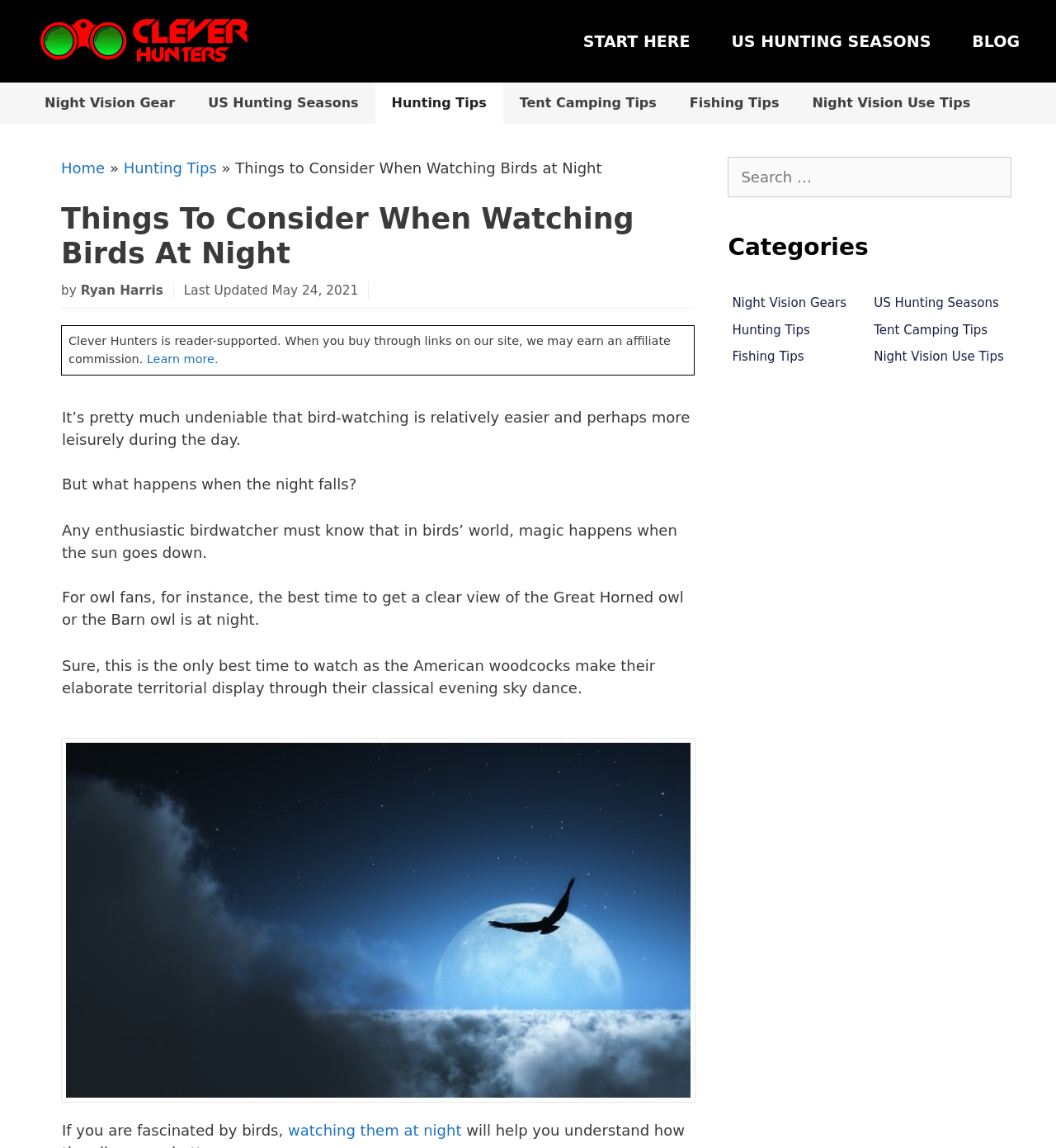Please determine the bounding box coordinates of the area that needs to be clicked to complete this task: 'Learn more about affiliate commission'. The coordinates must be four float numbers between 0 and 1, formatted as [left, top, right, bottom].

[0.139, 0.307, 0.207, 0.318]